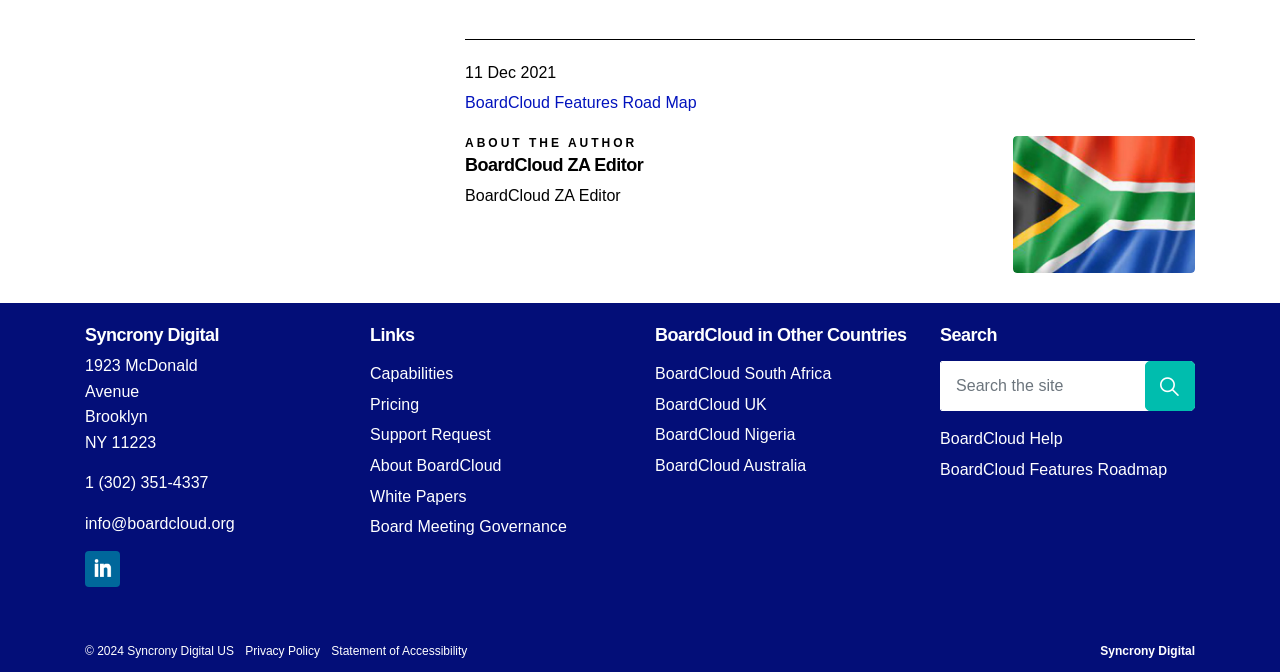Please indicate the bounding box coordinates for the clickable area to complete the following task: "Contact Syncrony Digital". The coordinates should be specified as four float numbers between 0 and 1, i.e., [left, top, right, bottom].

[0.066, 0.706, 0.163, 0.731]